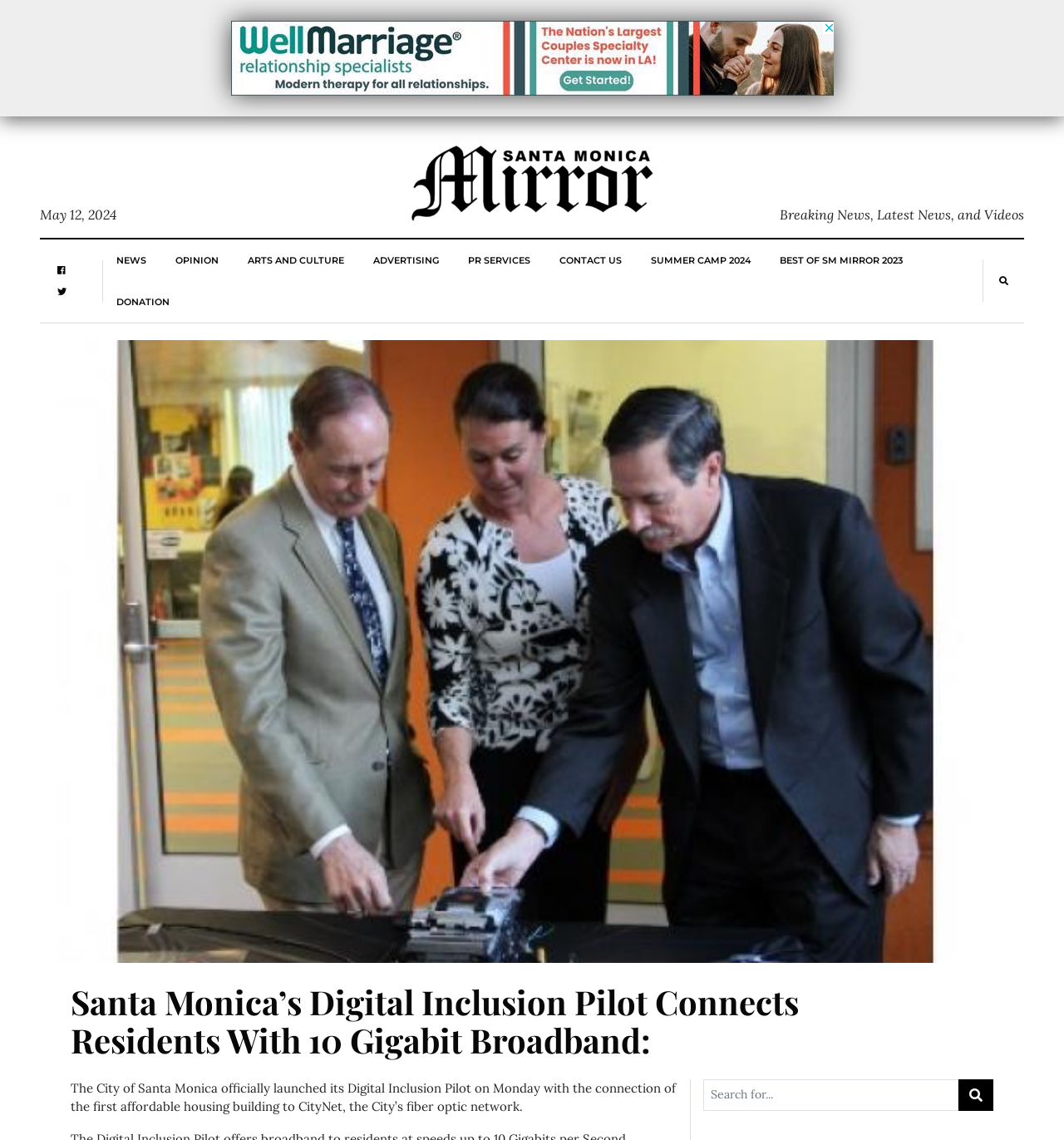What is the name of the city mentioned in the article?
Please provide a comprehensive and detailed answer to the question.

I found the name of the city mentioned in the article by reading the static text element with the content 'The City of Santa Monica officially launched its Digital Inclusion Pilot...'.